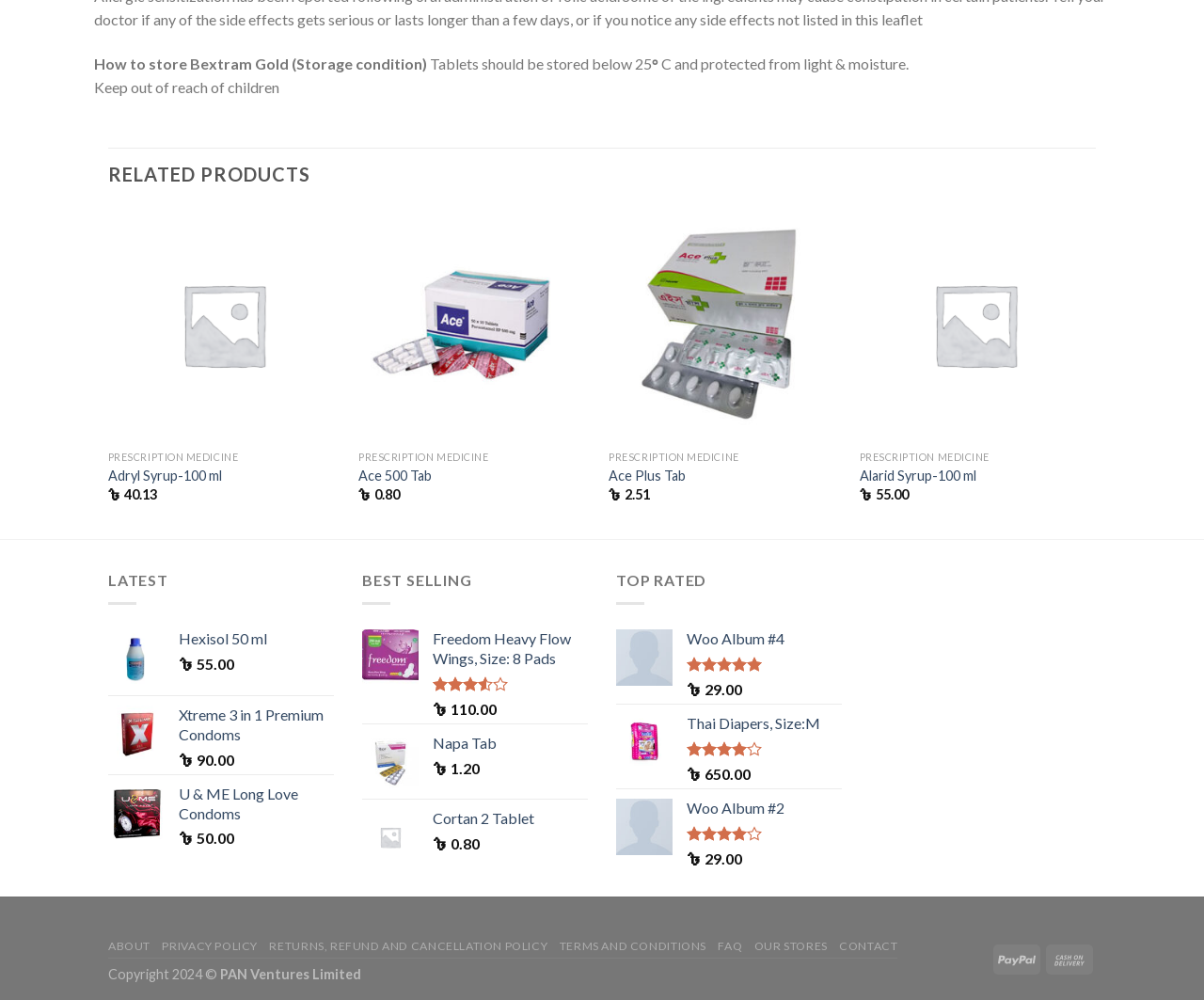Identify the bounding box coordinates necessary to click and complete the given instruction: "Go to the ABOUT page".

[0.09, 0.939, 0.125, 0.953]